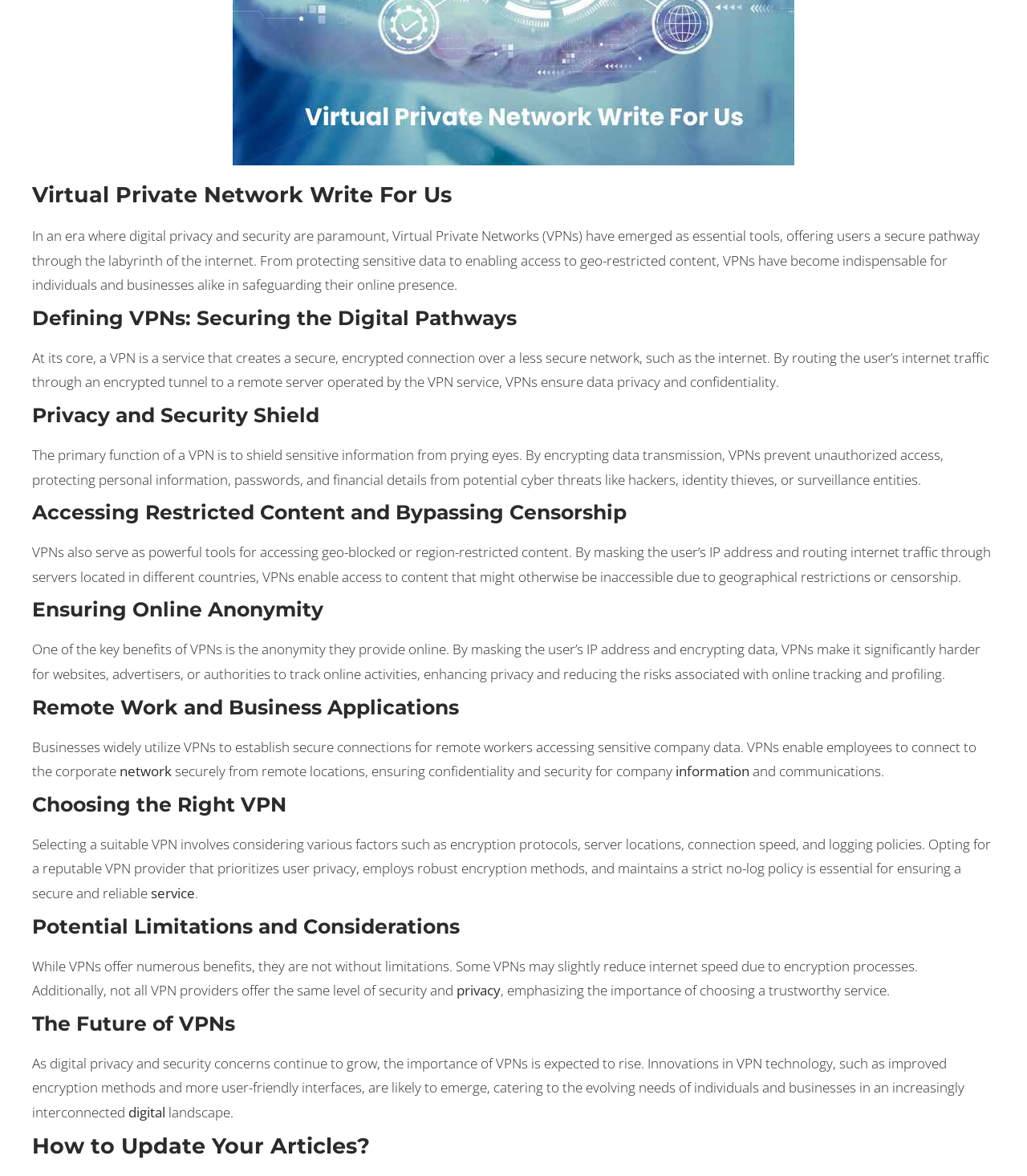Please locate the UI element described by "Advertise" and provide its bounding box coordinates.

[0.712, 0.389, 0.773, 0.417]